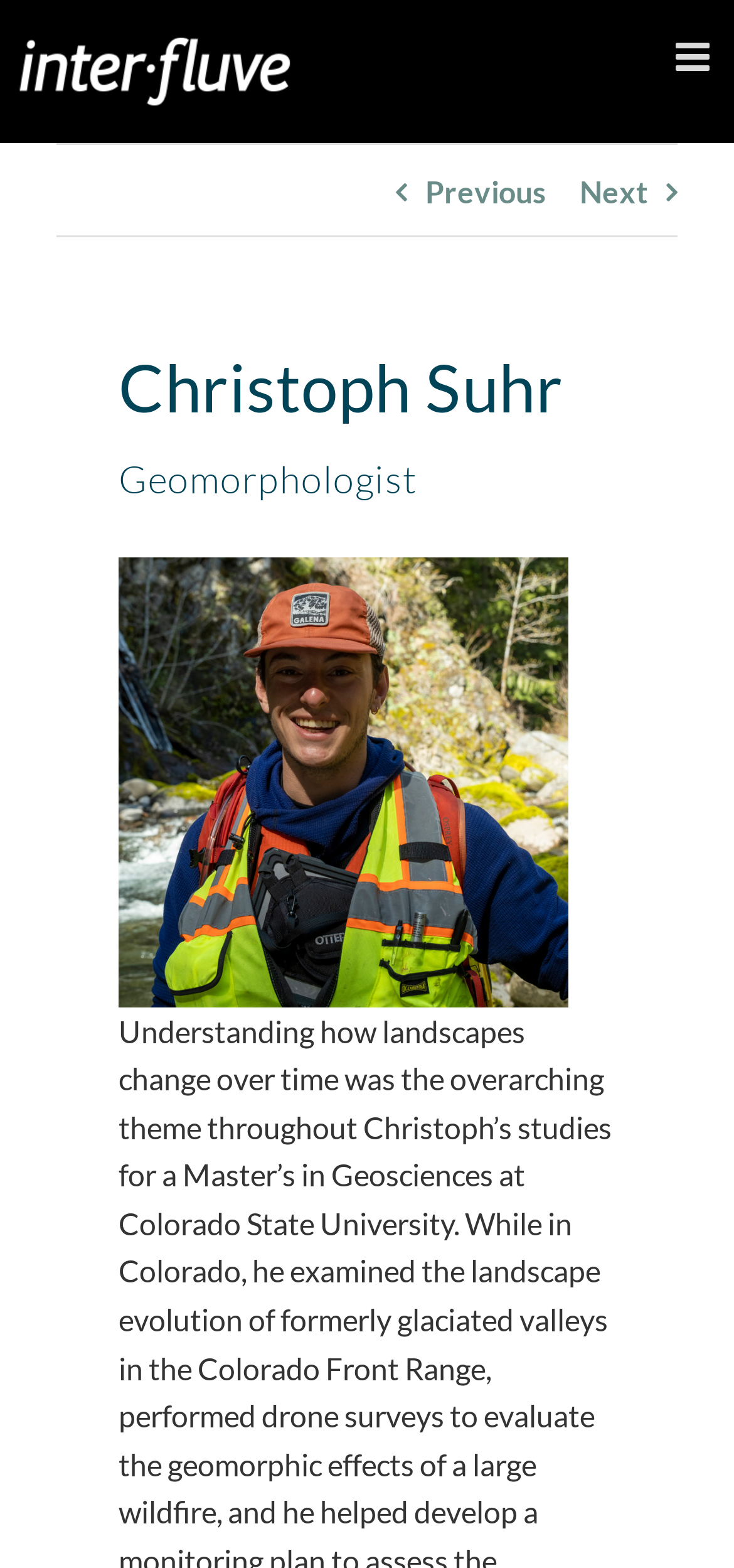What is the logo on the top left corner?
Use the image to give a comprehensive and detailed response to the question.

I found the logo by looking at the top left corner of the webpage, where I saw a link and an image with the same bounding box coordinates [0.026, 0.024, 0.397, 0.067]. The OCR text and element description both indicate that it is the Interfluve Logo.